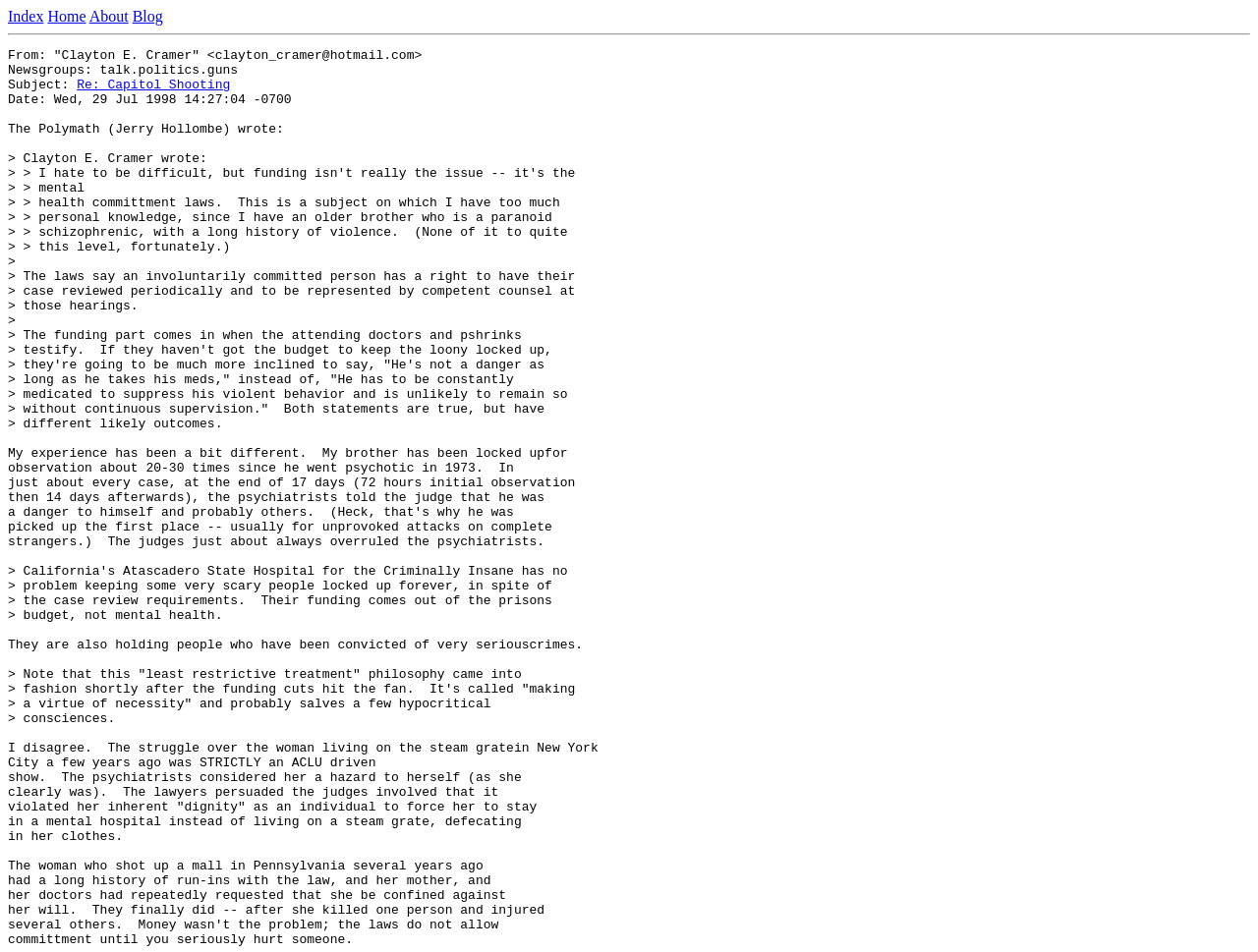Please provide a comprehensive response to the question below by analyzing the image: 
What is the newsgroup name?

The newsgroup name can be found in the StaticText element which contains the text 'From: "Clayton E. Cramer" <clayton_cramer@hotmail.com>\nNewsgroups: talk.politics.guns\nSubject:'